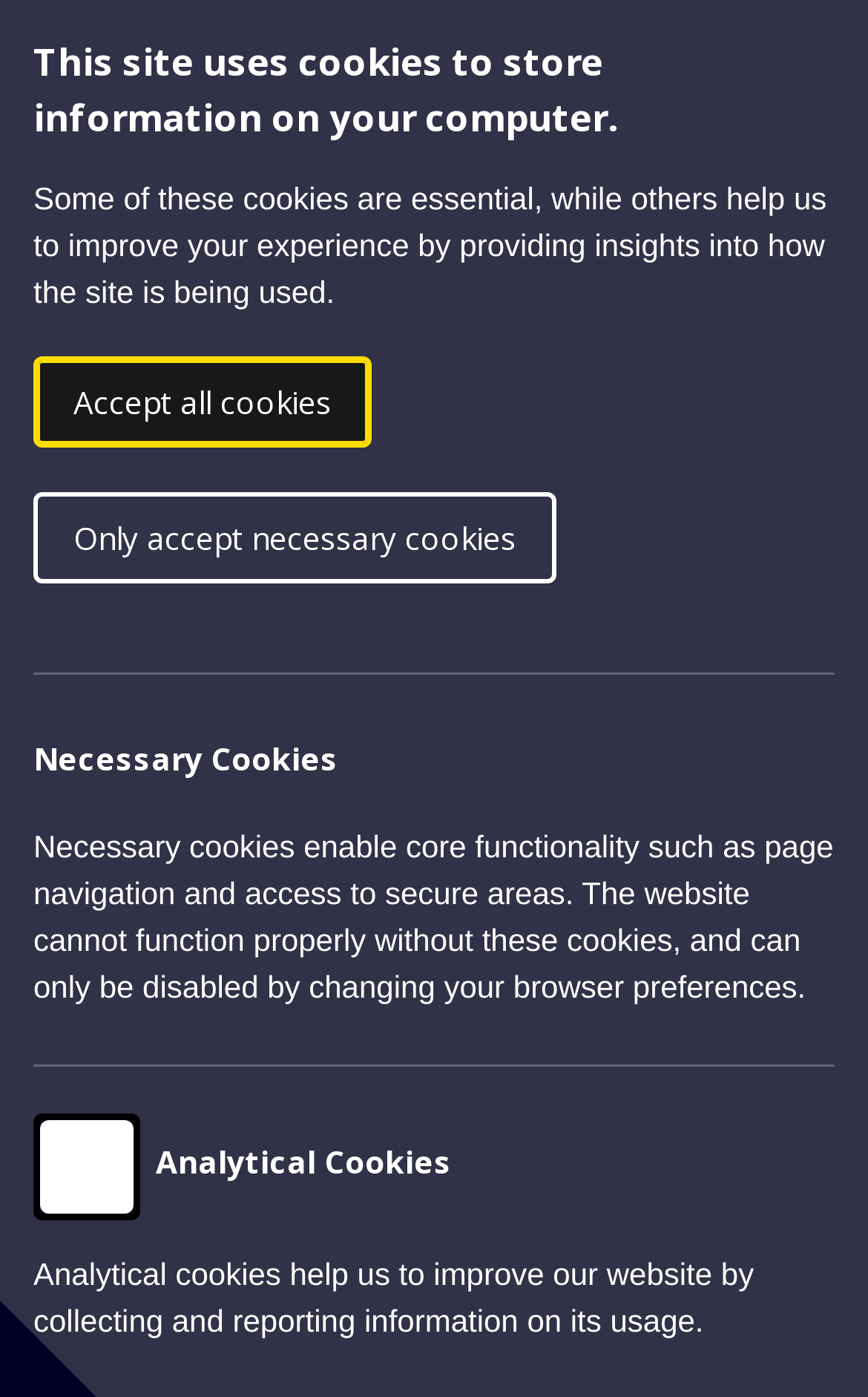What is the date of the article?
Please look at the screenshot and answer in one word or a short phrase.

March 10, 2020